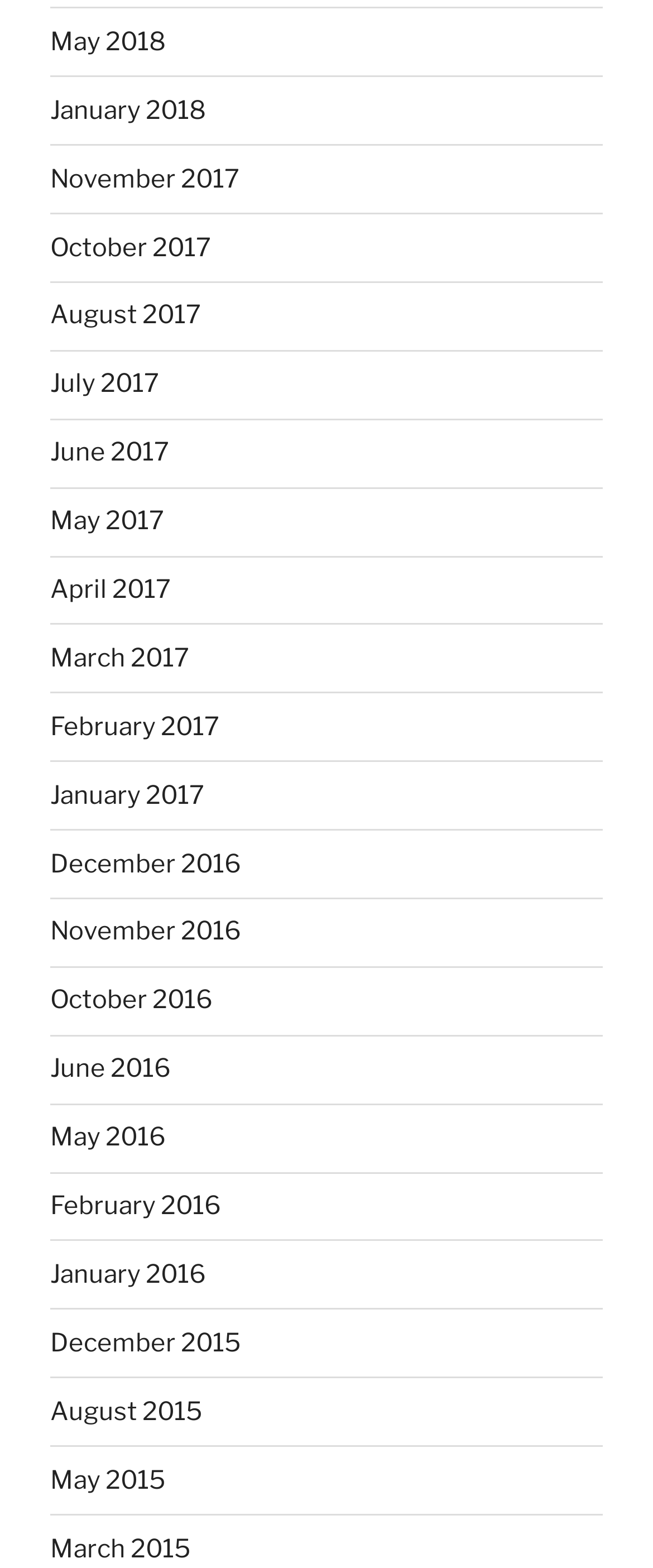Please give a succinct answer using a single word or phrase:
How many months are available in 2017 on this webpage?

6